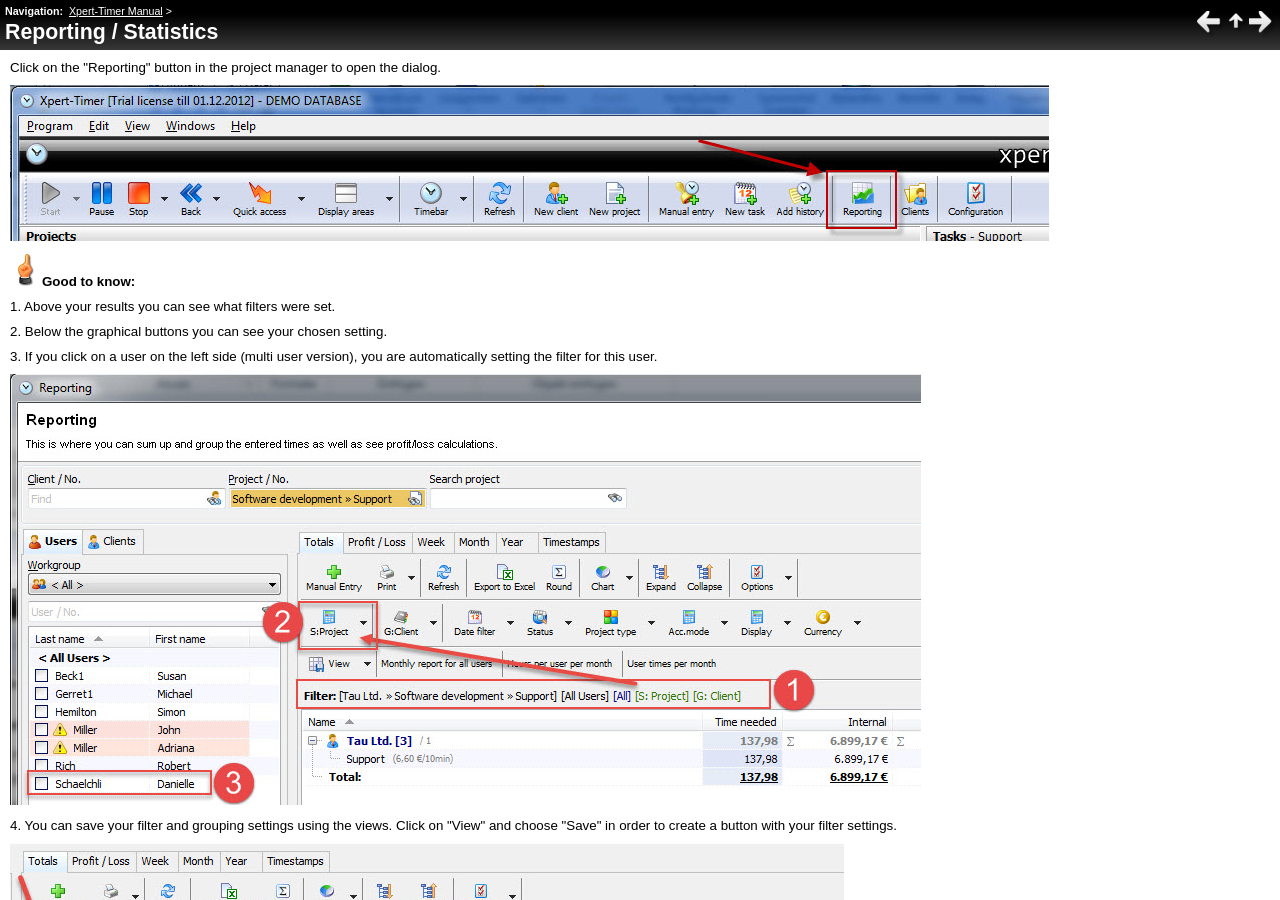Produce a meticulous description of the webpage.

The webpage is a manual for Xpert-Timer, specifically focusing on reporting and statistics. At the top, there is a navigation bar with a link to "Xpert-Timer Manual" on the left and a heading "Reporting / Statistics" next to it. On the right side of the navigation bar, there are three links: "Previous page", "Return to chapter overview", and "Next page", each accompanied by an icon.

Below the navigation bar, there is a paragraph of text that explains how to open the reporting dialog in the project manager. To the right of this text, there is a large image of a menu point, and above it, a small icon of a hand pointing.

Further down, there is a section labeled "Good to know:" with four points of information. The first point explains that the filters used are displayed above the results. The second point describes the chosen settings below the graphical buttons. The third point explains how to set a filter for a specific user in the multi-user version. The fourth point describes how to save filter and grouping settings using views.

Below these points, there is a large image that appears to be a screenshot of the reporting interface.